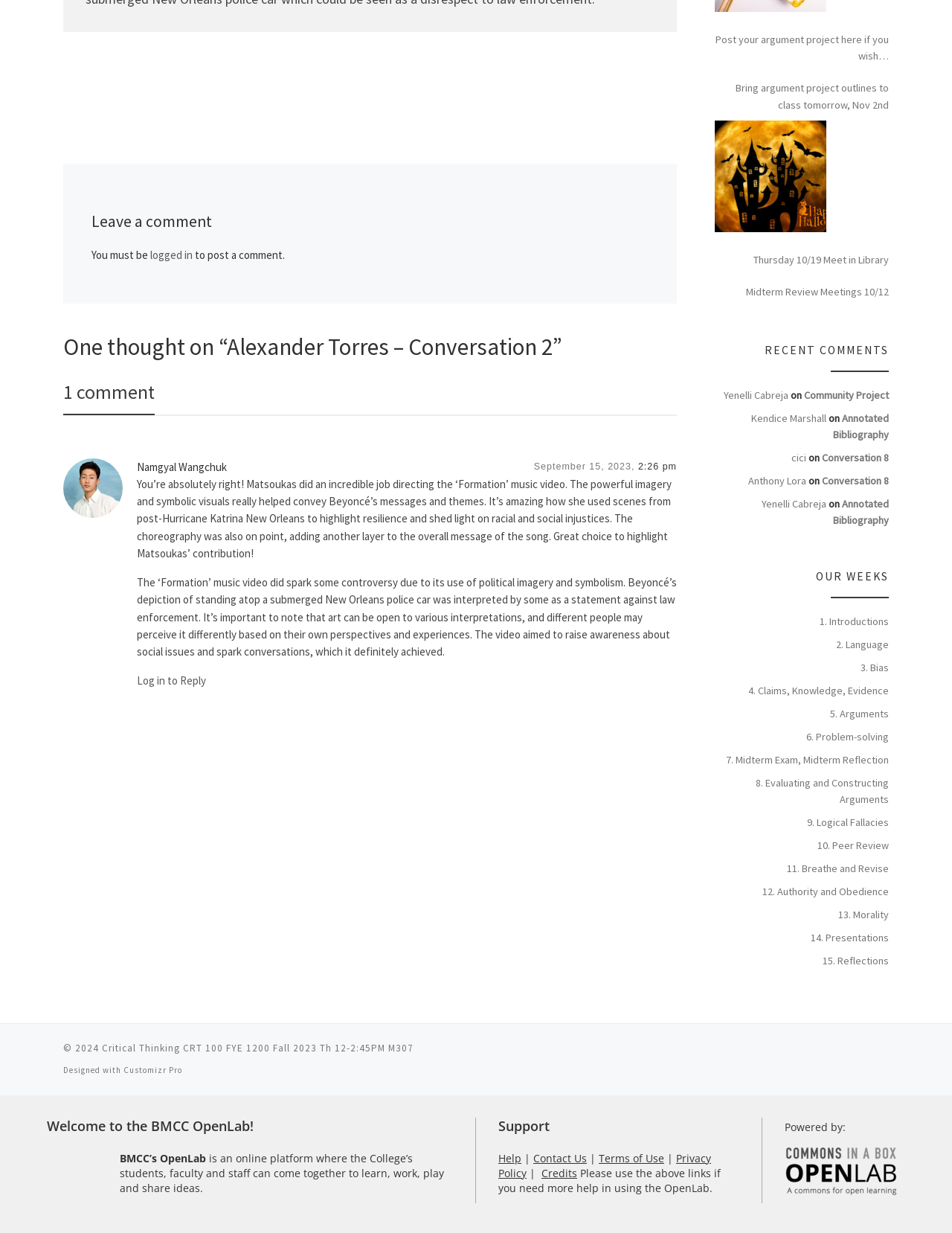Determine the bounding box coordinates of the section to be clicked to follow the instruction: "Post your argument project here if you wish…". The coordinates should be given as four float numbers between 0 and 1, formatted as [left, top, right, bottom].

[0.75, 0.026, 0.934, 0.052]